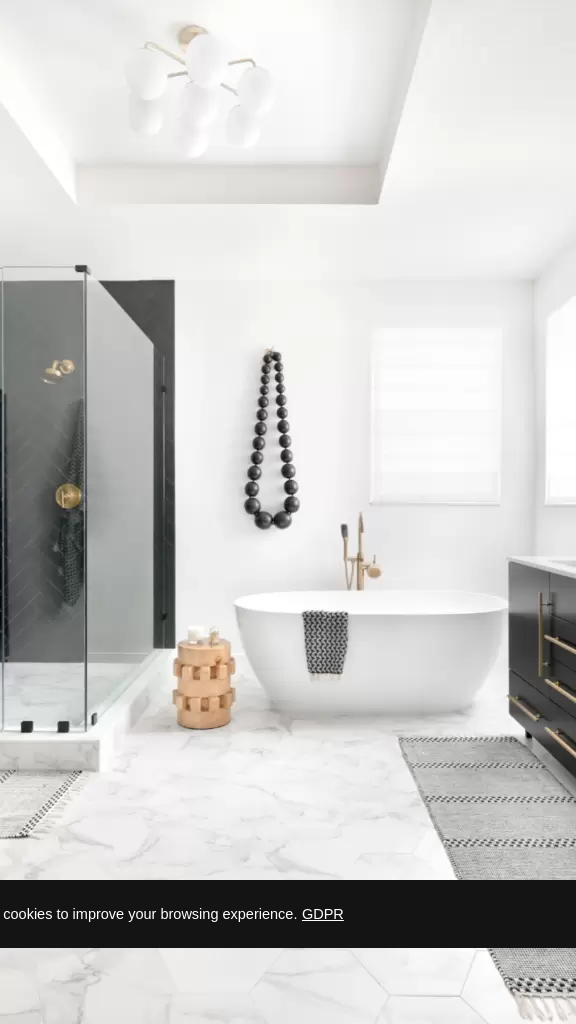Provide a comprehensive description of the image.

This stylish bathroom showcases a seamless blend of modern elegance and functionality. The space features a luxurious freestanding white bathtub positioned against a backdrop of sleek marble flooring, enhancing the overall aesthetic. A glass shower enclosure adds sophistication, while the gold accents, including a chic faucet, bring a touch of luxury. Above, a contemporary light fixture illuminates the room, complemented by the minimalist decor that includes decorative elements like a black bead necklace on the wall and textured rugs. This inviting setting is ideal for relaxation and rejuvenation, epitomizing refined design.